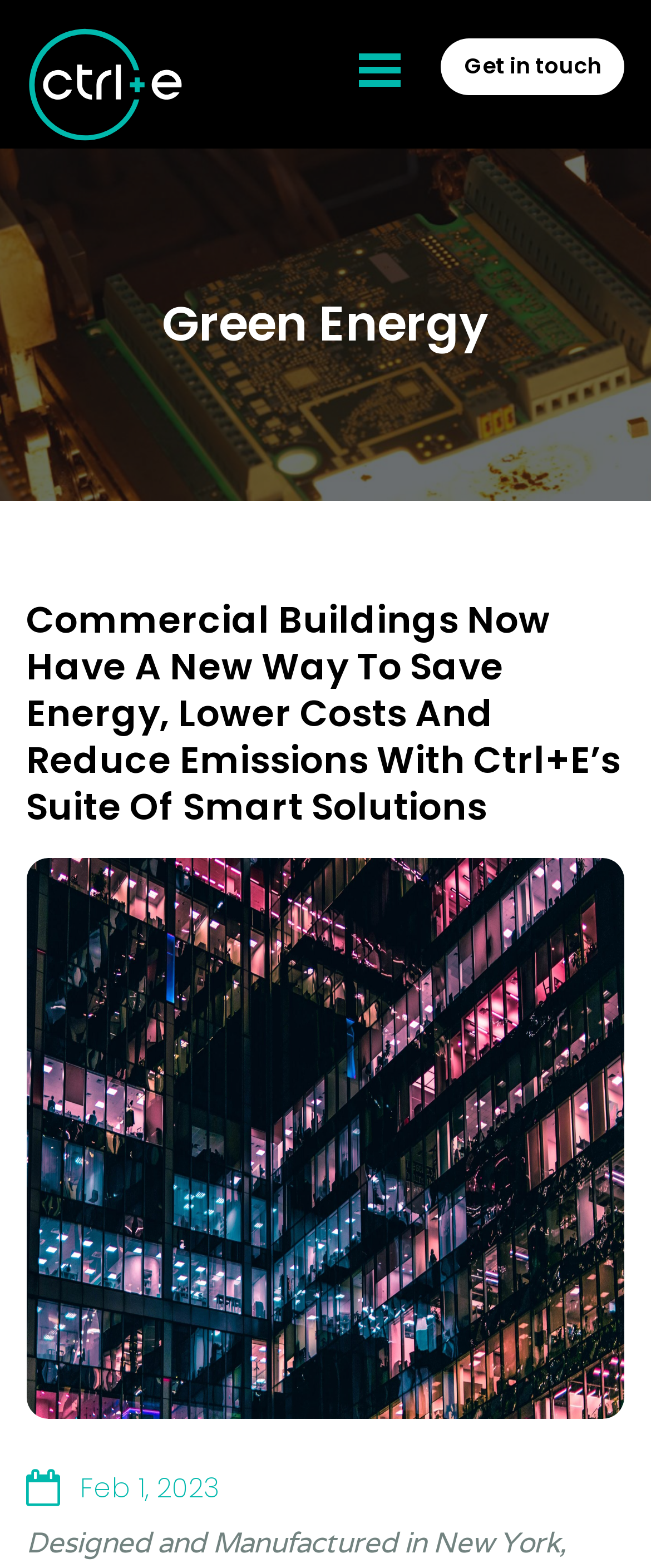What is the topic of the news article?
Based on the image content, provide your answer in one word or a short phrase.

Energy saving